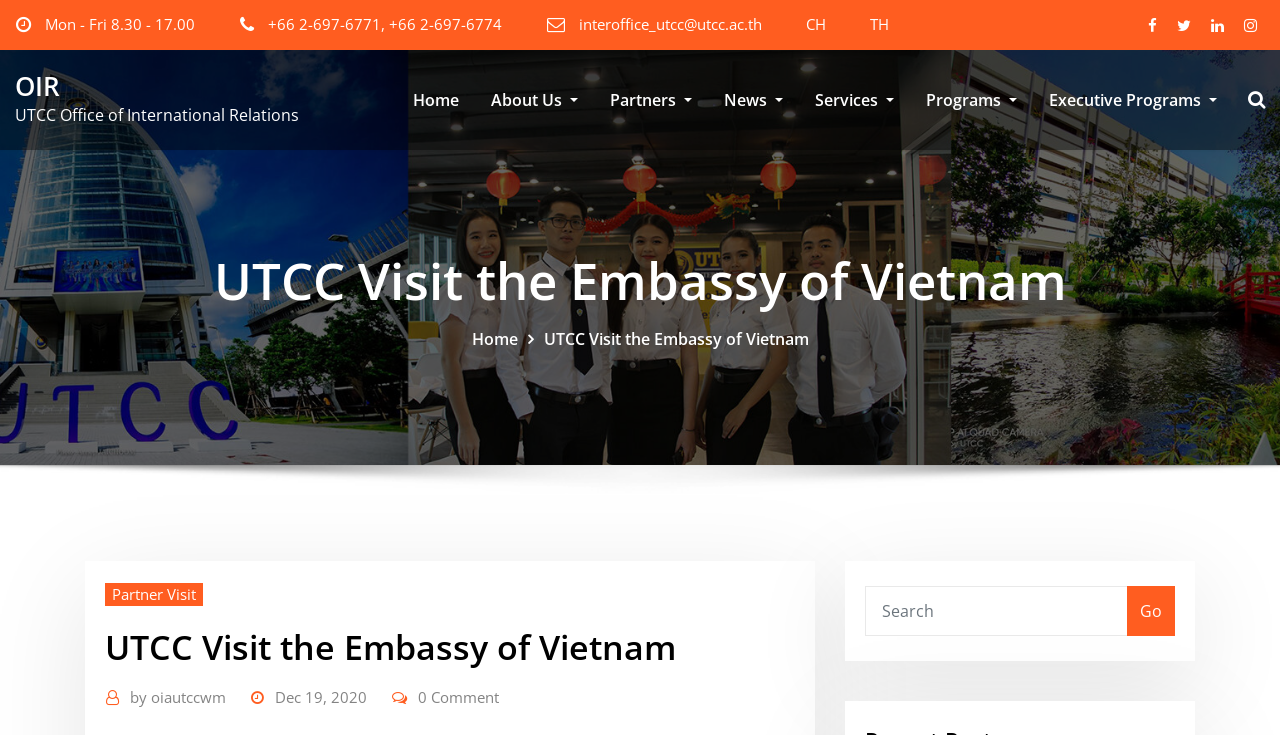Please determine the bounding box coordinates of the area that needs to be clicked to complete this task: 'Click the 'Services' link'. The coordinates must be four float numbers between 0 and 1, formatted as [left, top, right, bottom].

[0.624, 0.069, 0.711, 0.204]